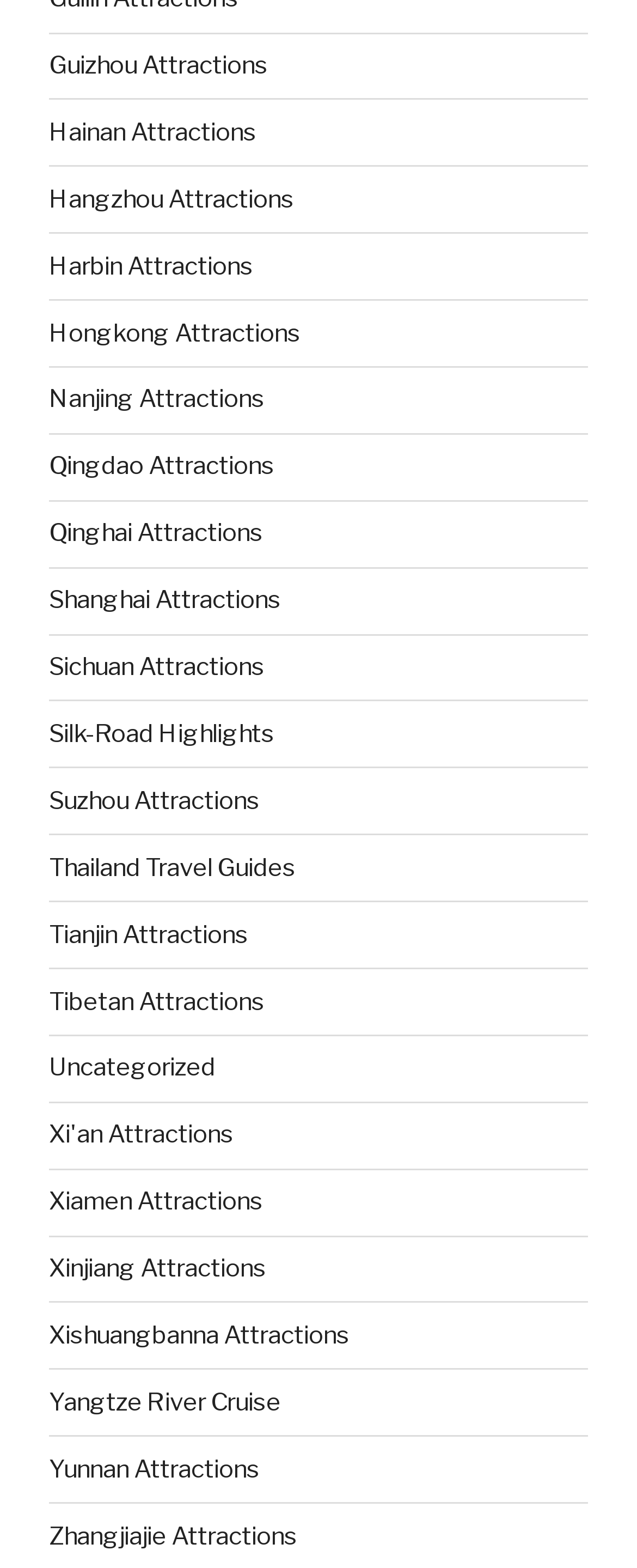Please locate the clickable area by providing the bounding box coordinates to follow this instruction: "Learn about Yangtze River Cruise".

[0.077, 0.885, 0.441, 0.904]